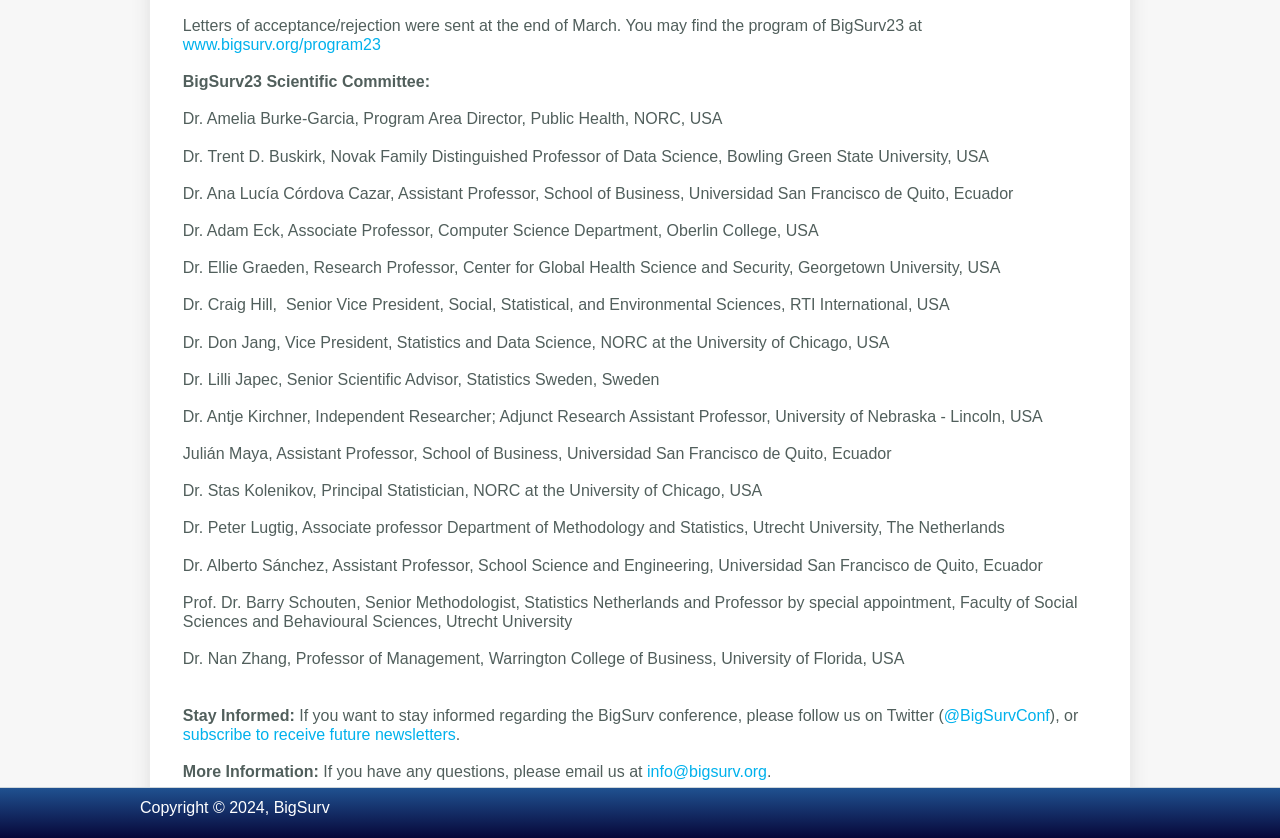Determine the bounding box for the UI element described here: "subscribe to receive future newsletters".

[0.143, 0.866, 0.356, 0.886]